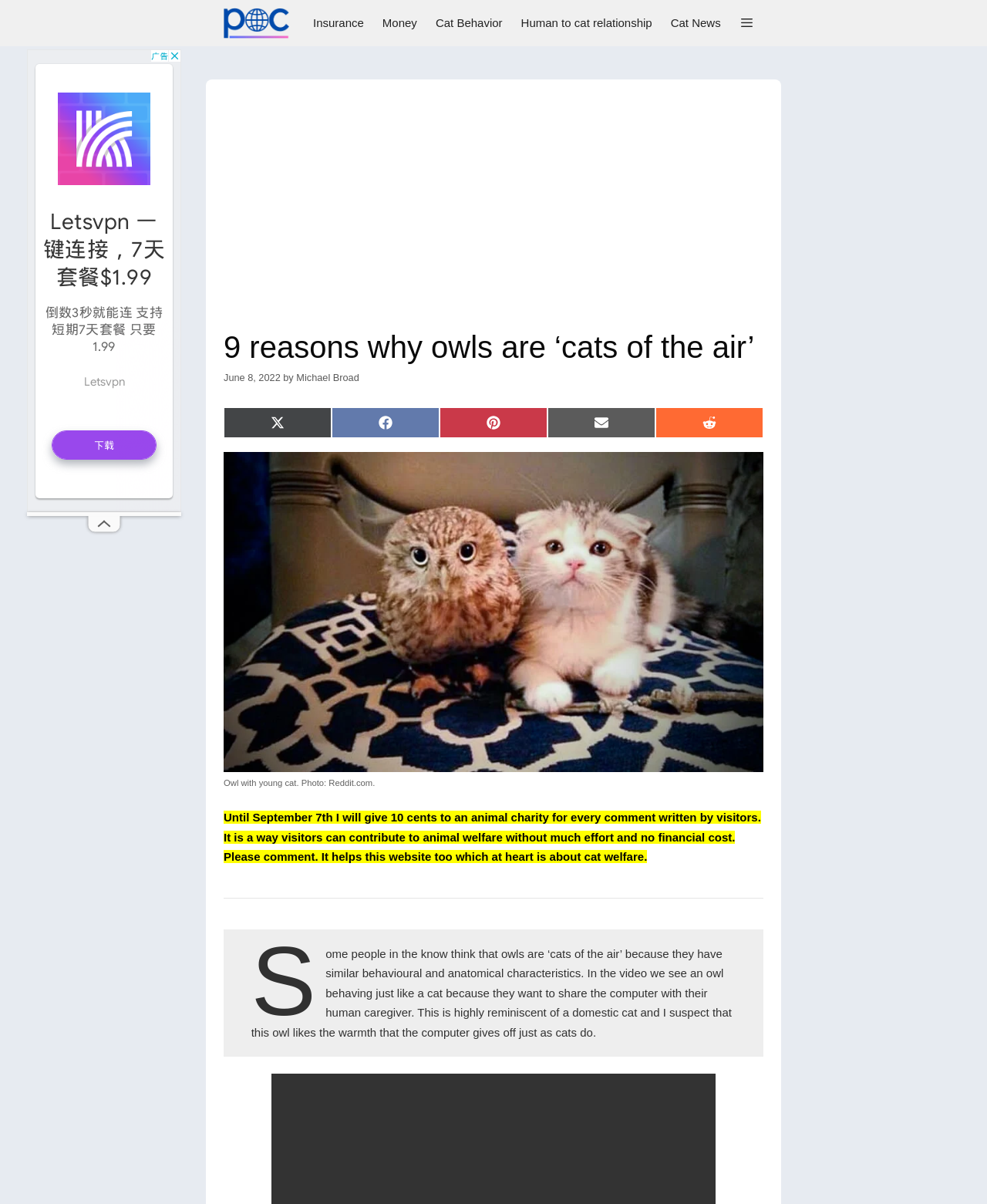Can you determine the bounding box coordinates of the area that needs to be clicked to fulfill the following instruction: "Click on the image of 'Owl with young cat'"?

[0.227, 0.375, 0.773, 0.641]